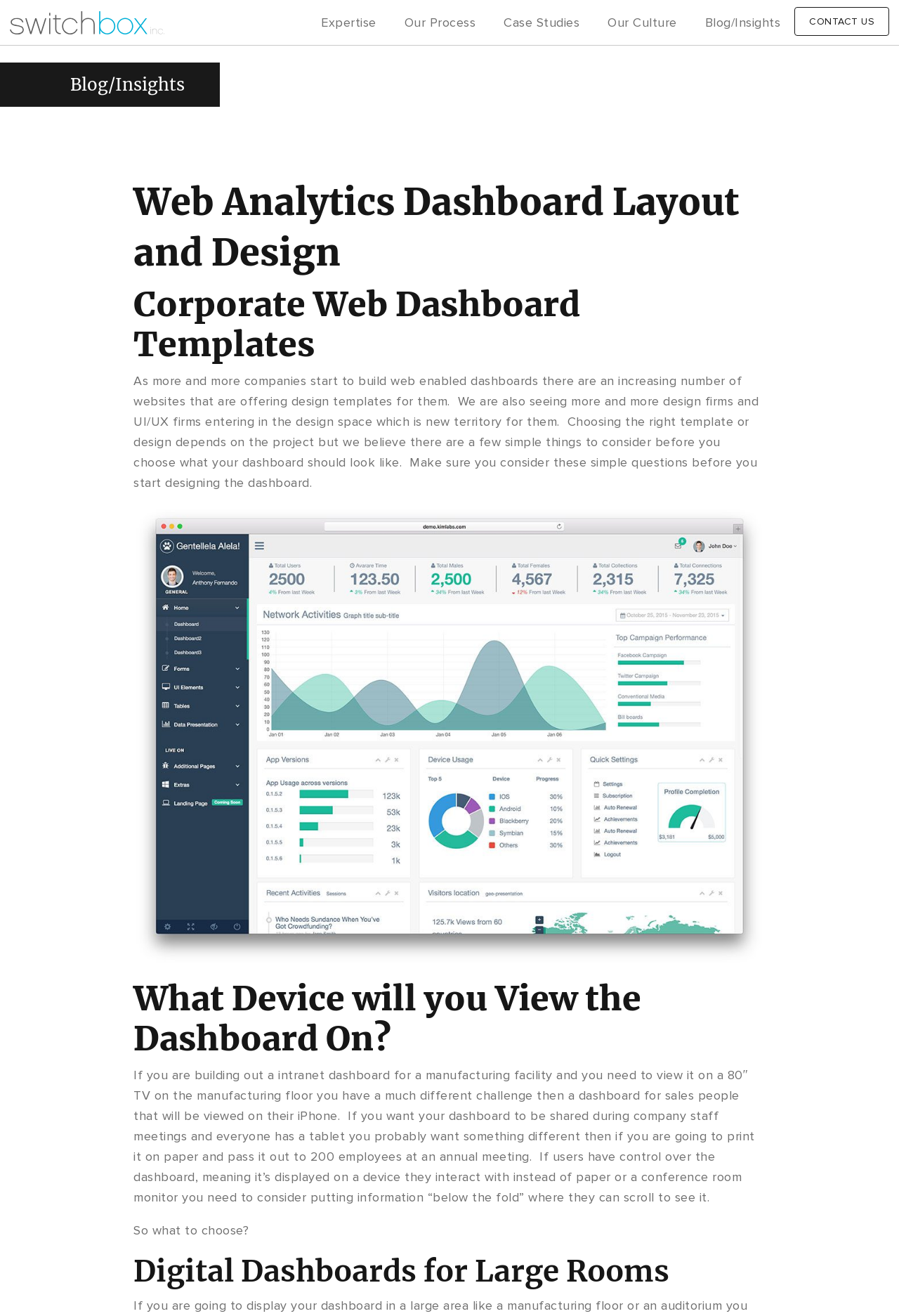Refer to the image and provide an in-depth answer to the question: 
How many links are present in the top navigation menu?

The top navigation menu contains links to 'Expertise', 'Our Process', 'Case Studies', 'Our Culture', 'Blog/Insights', and 'CONTACT US'. These links are located within the bounding box coordinates [0.341, 0.005, 0.989, 0.029] and are identified by their UI element types as links.